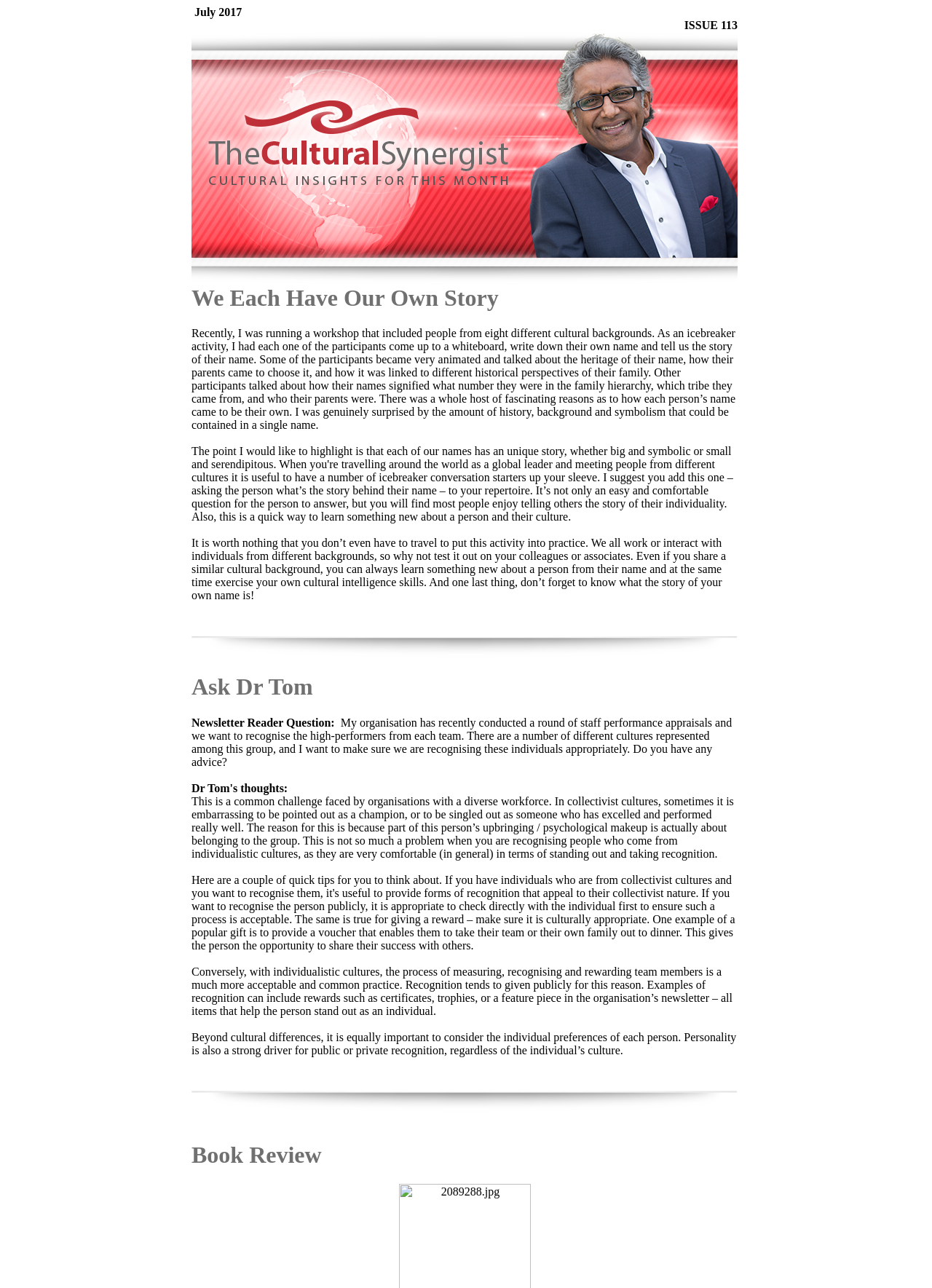Answer the question using only one word or a concise phrase: What is the title of the newsletter?

We Each Have Our Own Story